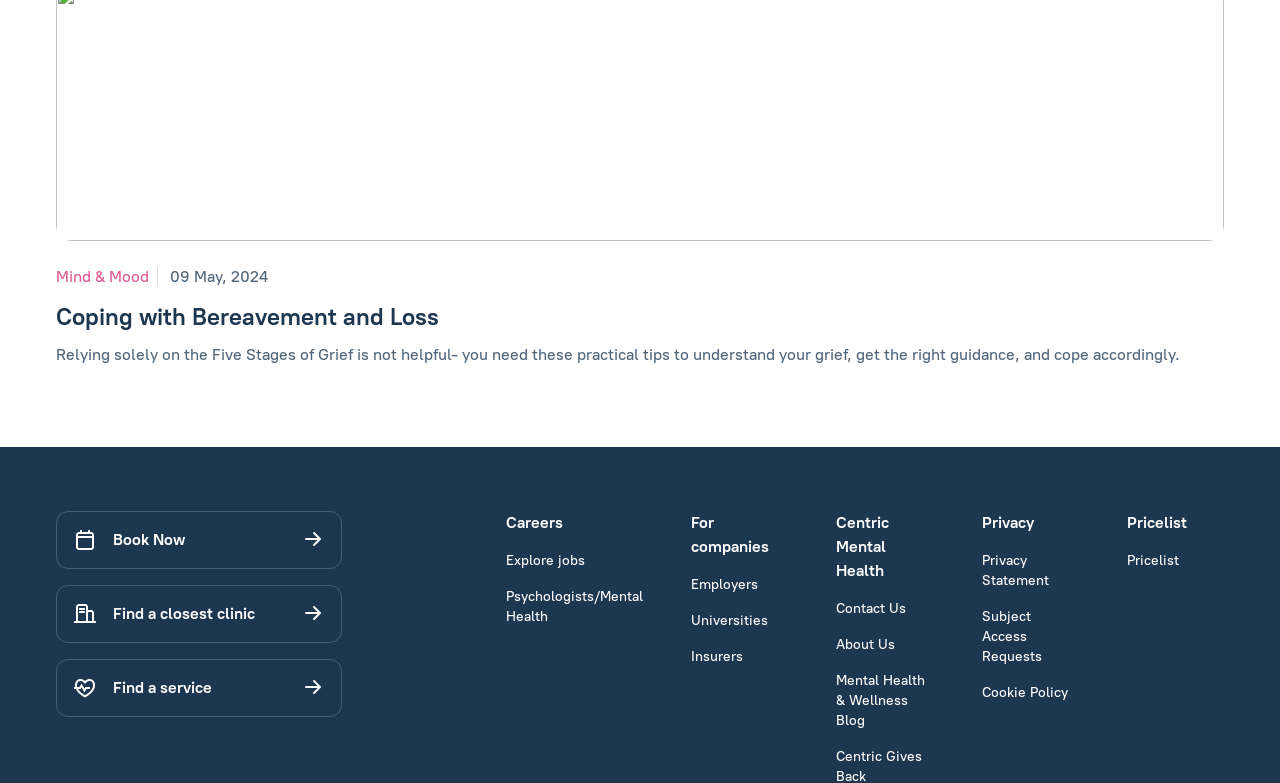Specify the bounding box coordinates of the area to click in order to follow the given instruction: "Book an appointment."

[0.044, 0.653, 0.267, 0.727]